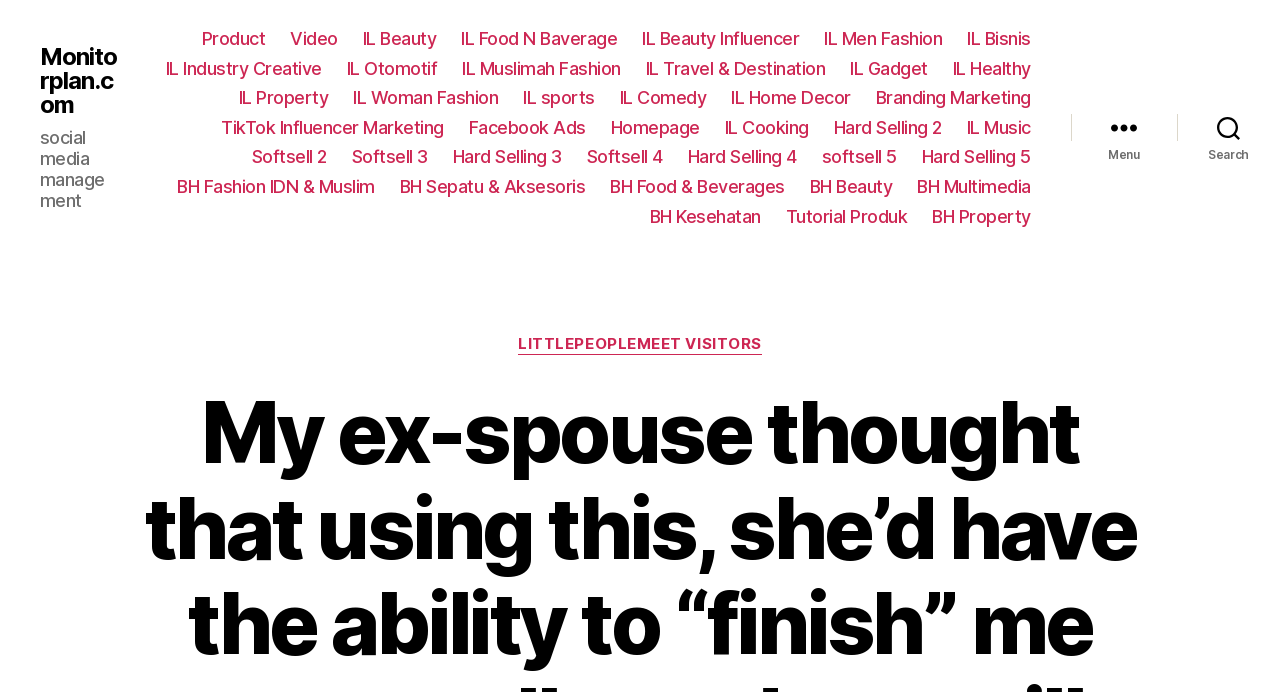Identify the bounding box of the UI component described as: "Branding Marketing".

[0.684, 0.126, 0.805, 0.157]